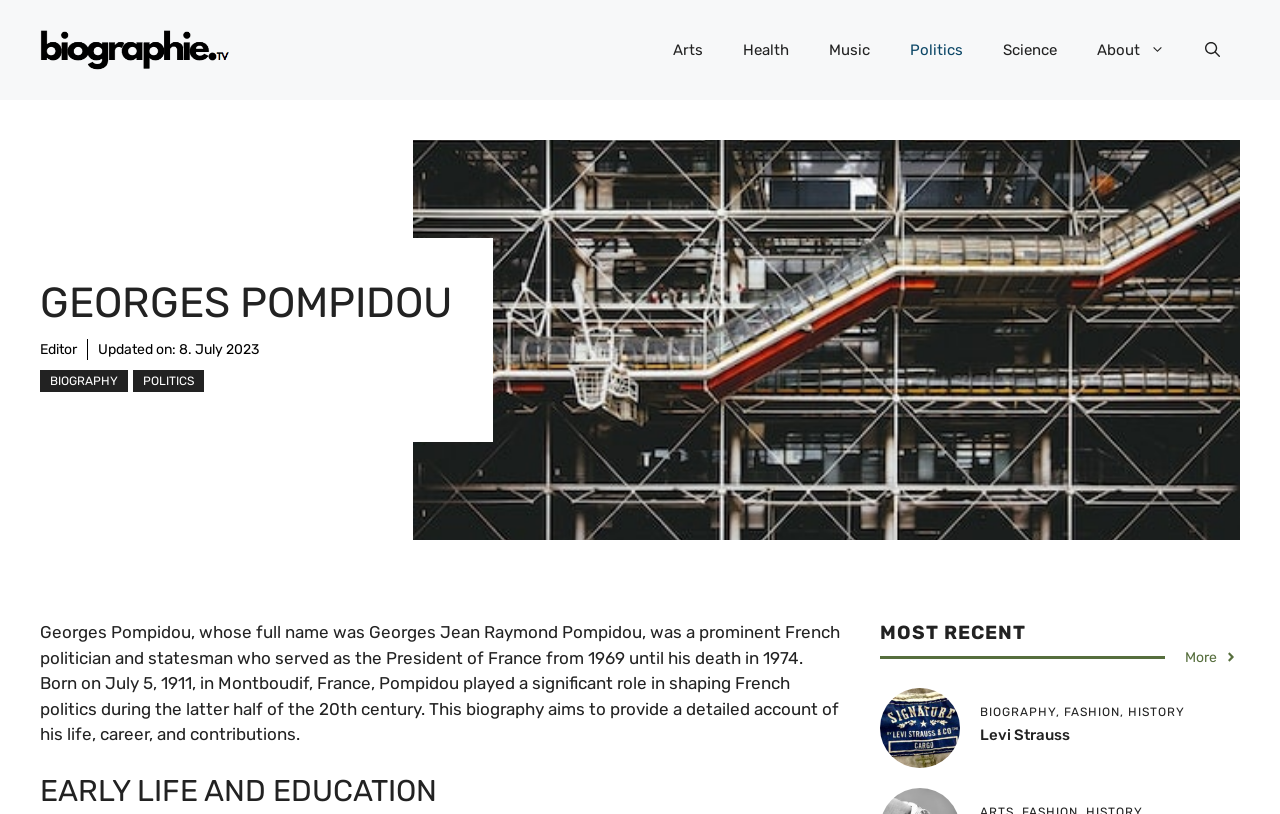Identify the bounding box coordinates of the part that should be clicked to carry out this instruction: "Learn about Levi Strauss".

[0.766, 0.892, 0.836, 0.914]